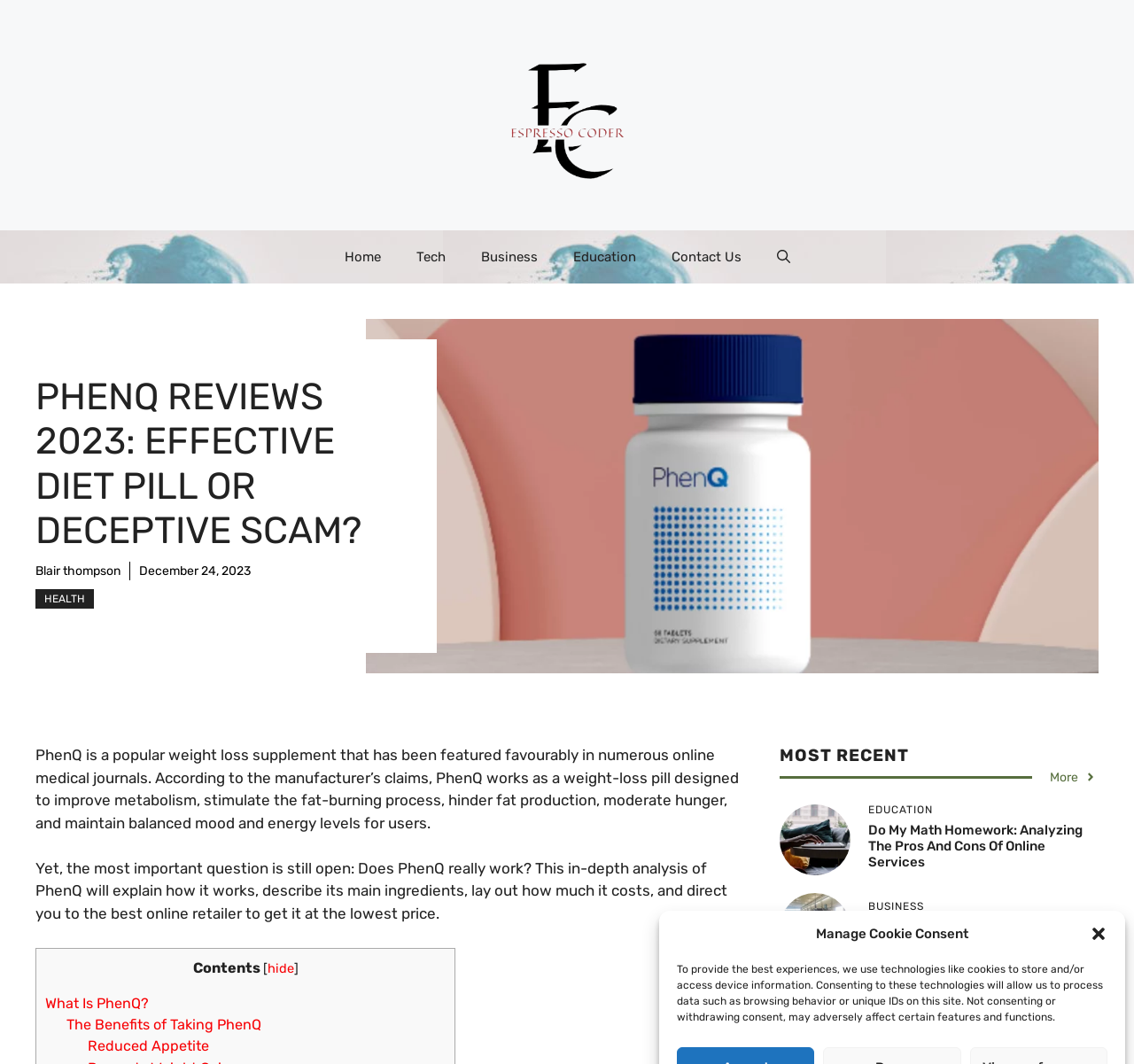Can you show the bounding box coordinates of the region to click on to complete the task described in the instruction: "Go to 'Home' page"?

[0.288, 0.216, 0.351, 0.266]